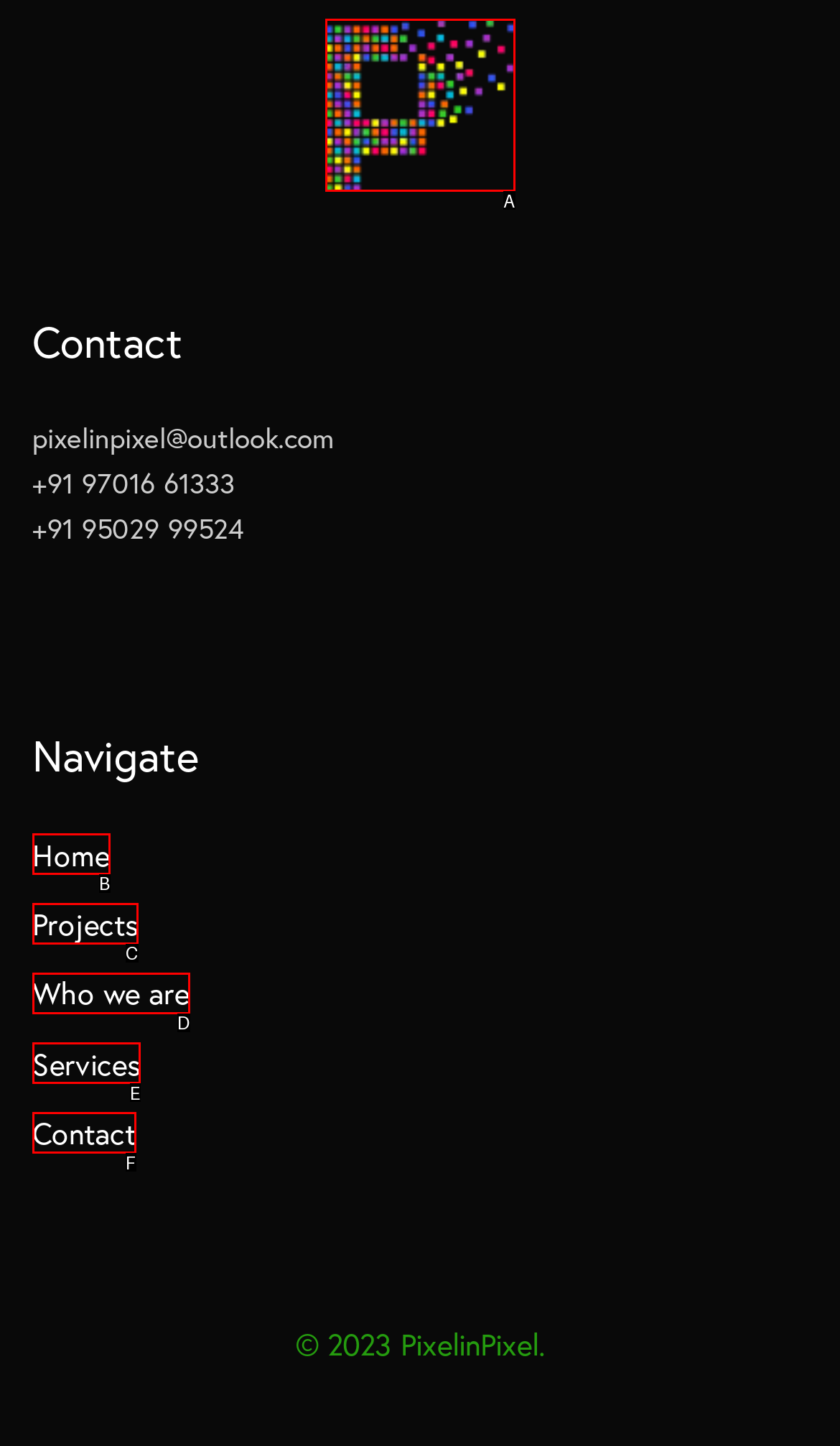Tell me which one HTML element best matches the description: Who we are
Answer with the option's letter from the given choices directly.

D